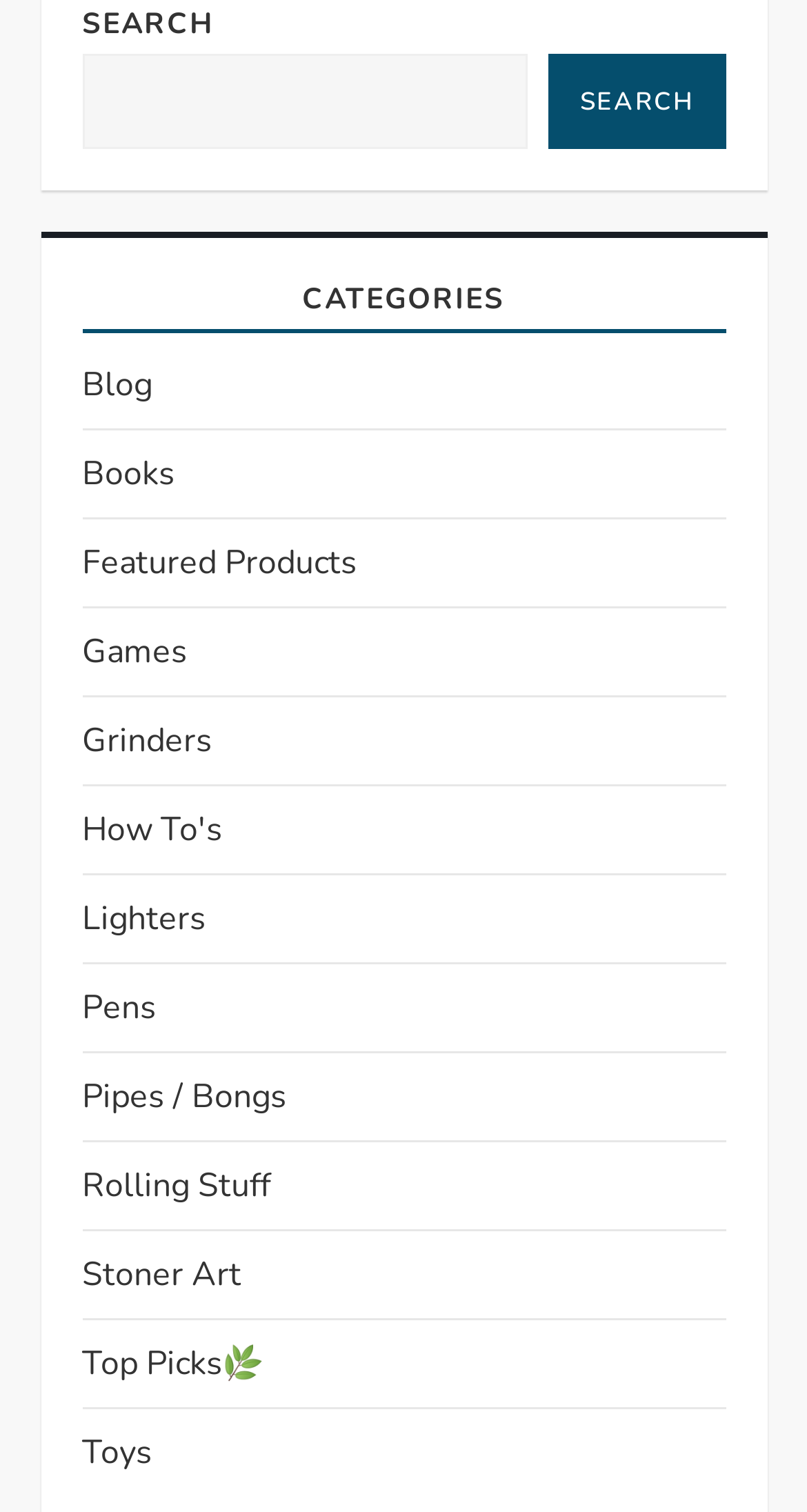What is the last category listed under 'CATEGORIES'?
Based on the image, give a one-word or short phrase answer.

Toys